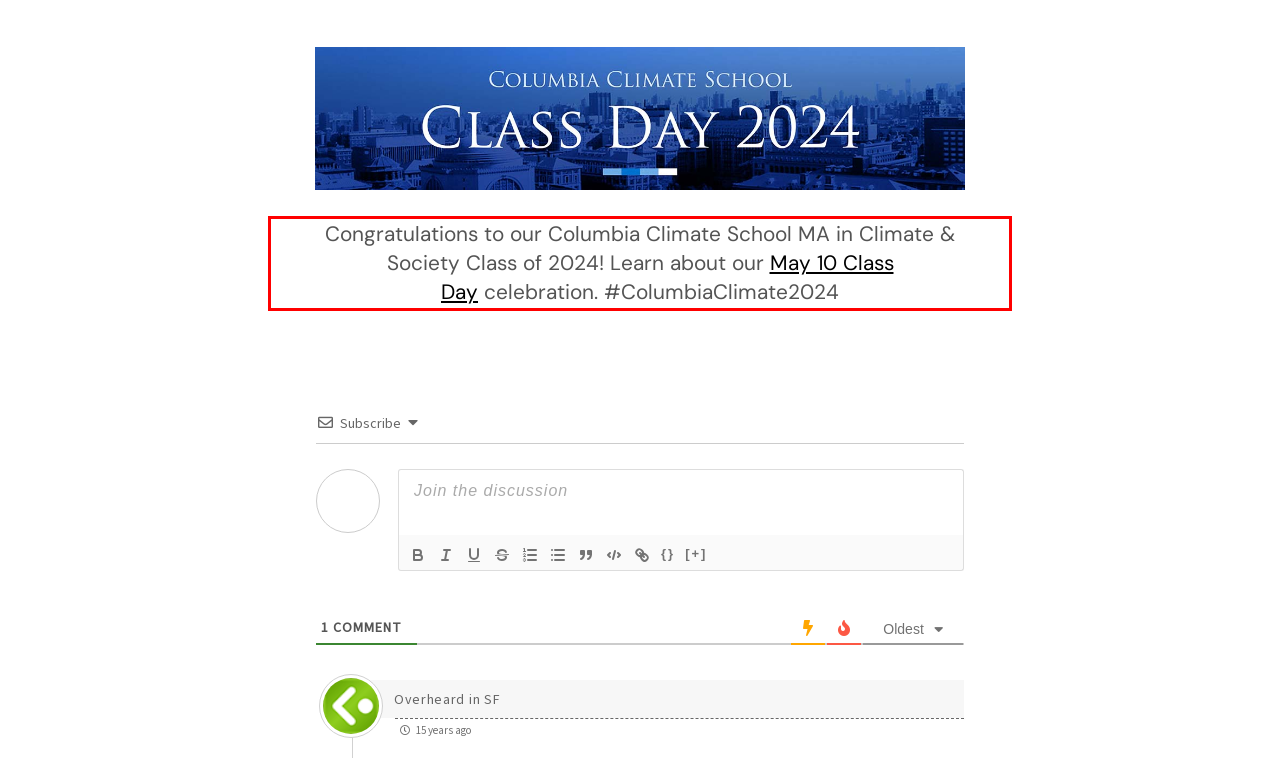Please recognize and transcribe the text located inside the red bounding box in the webpage image.

Congratulations to our Columbia Climate School MA in Climate & Society Class of 2024! Learn about our May 10 Class Day celebration. #ColumbiaClimate2024